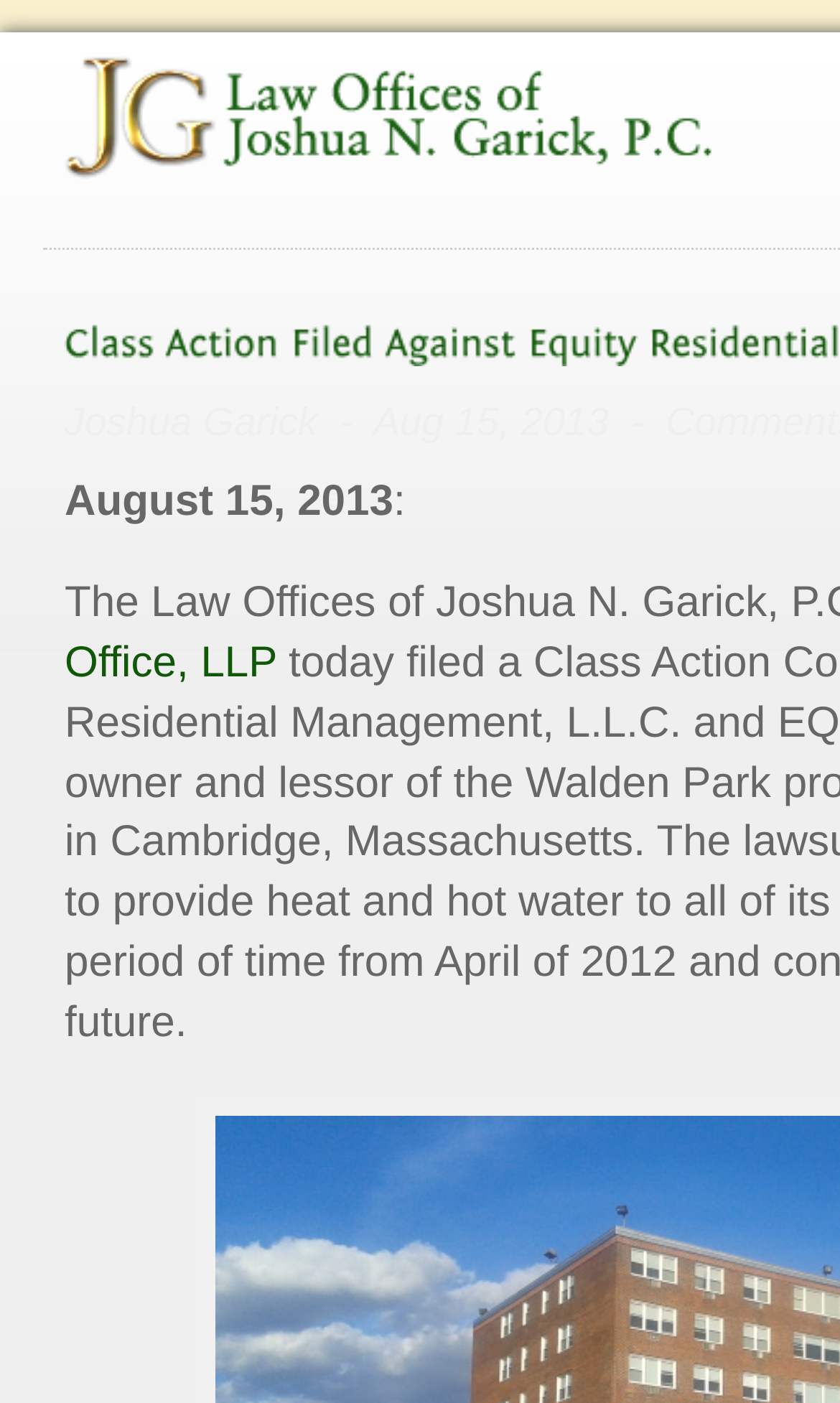Answer the question briefly using a single word or phrase: 
When was the article published?

August 15, 2013